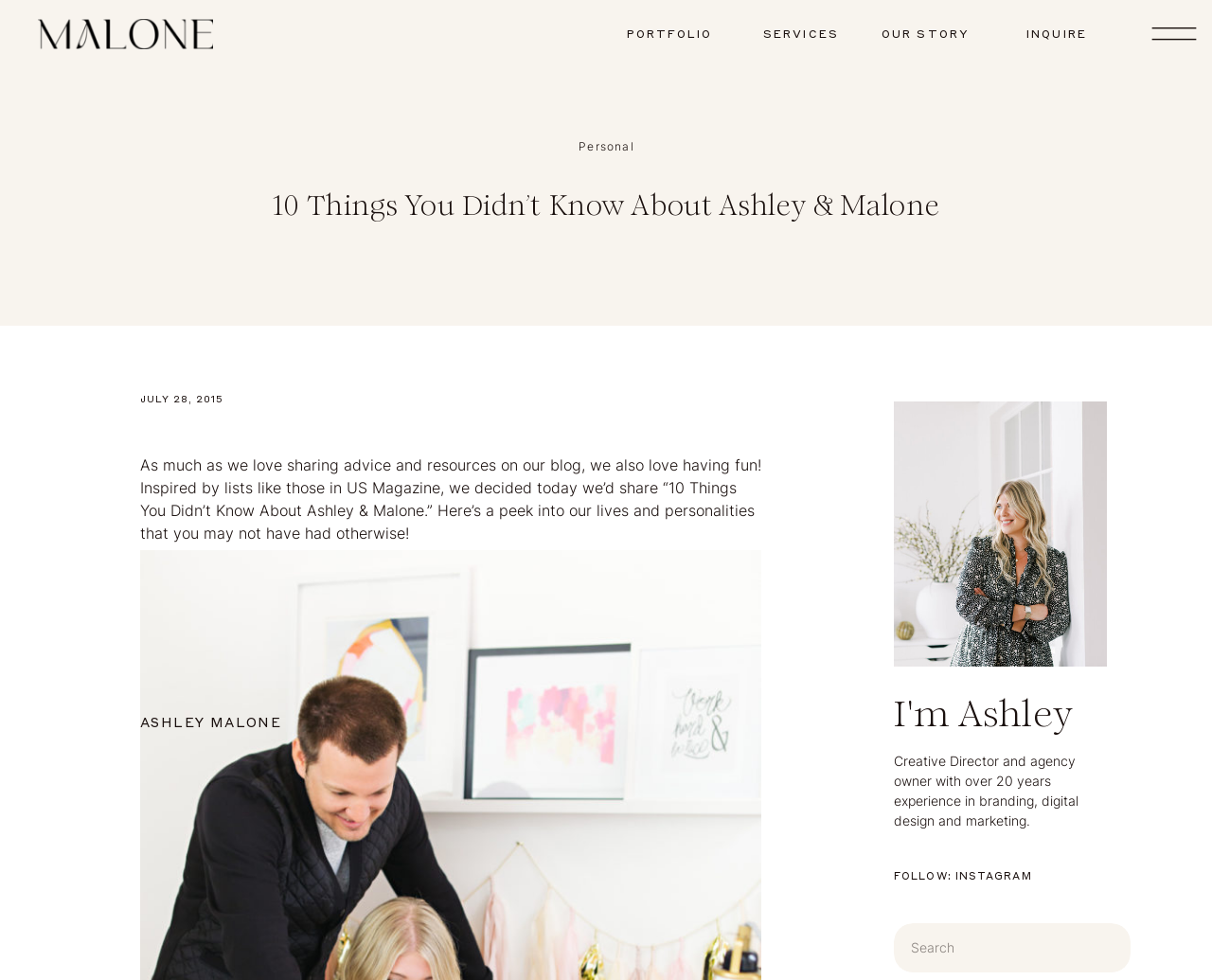Identify the bounding box coordinates of the clickable region required to complete the instruction: "Read article about ILC Recommends Local Communities’ Involvement in Land Governance". The coordinates should be given as four float numbers within the range of 0 and 1, i.e., [left, top, right, bottom].

None